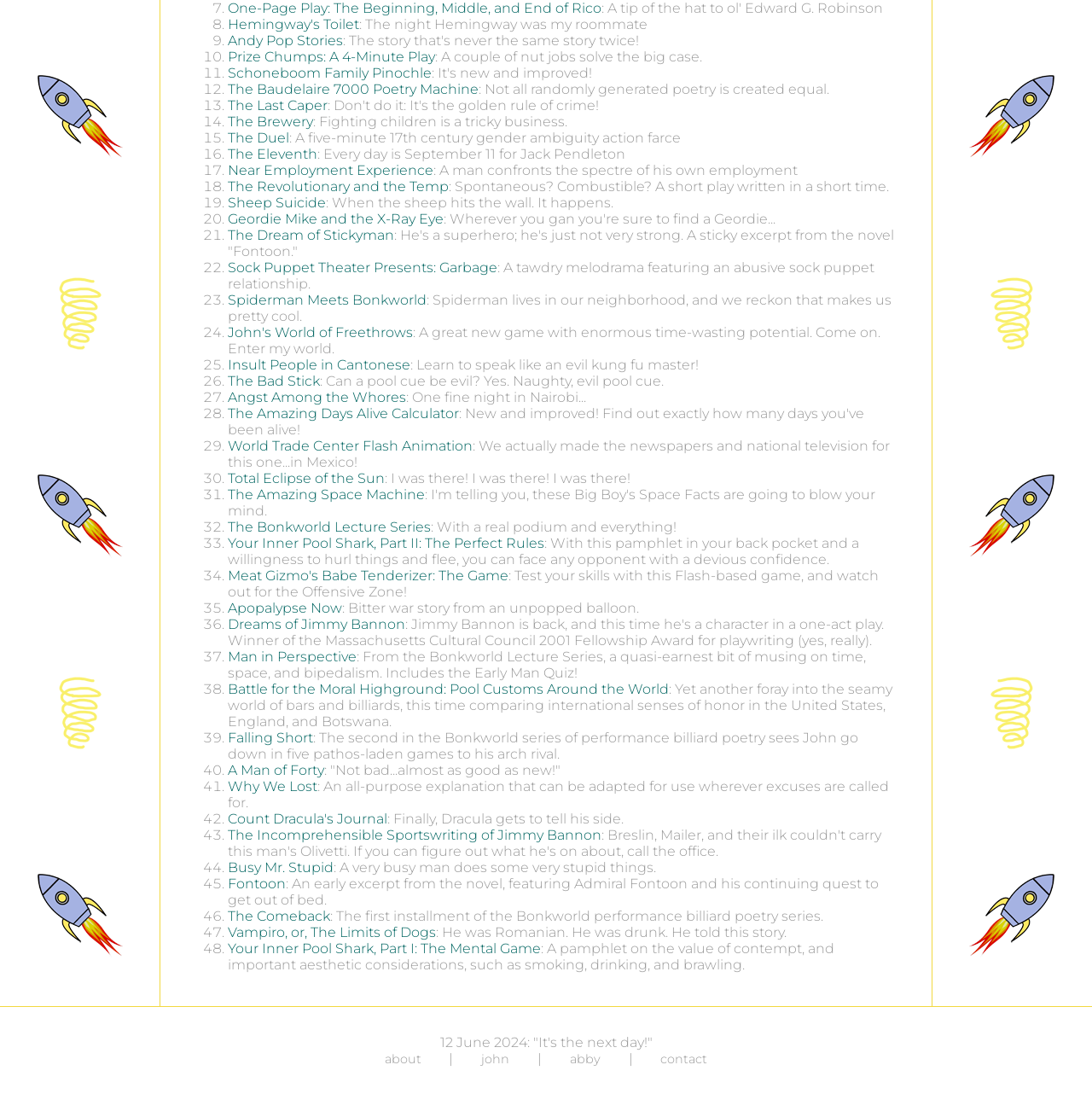Show the bounding box coordinates for the HTML element described as: "The Dream of Stickyman".

[0.209, 0.207, 0.361, 0.222]